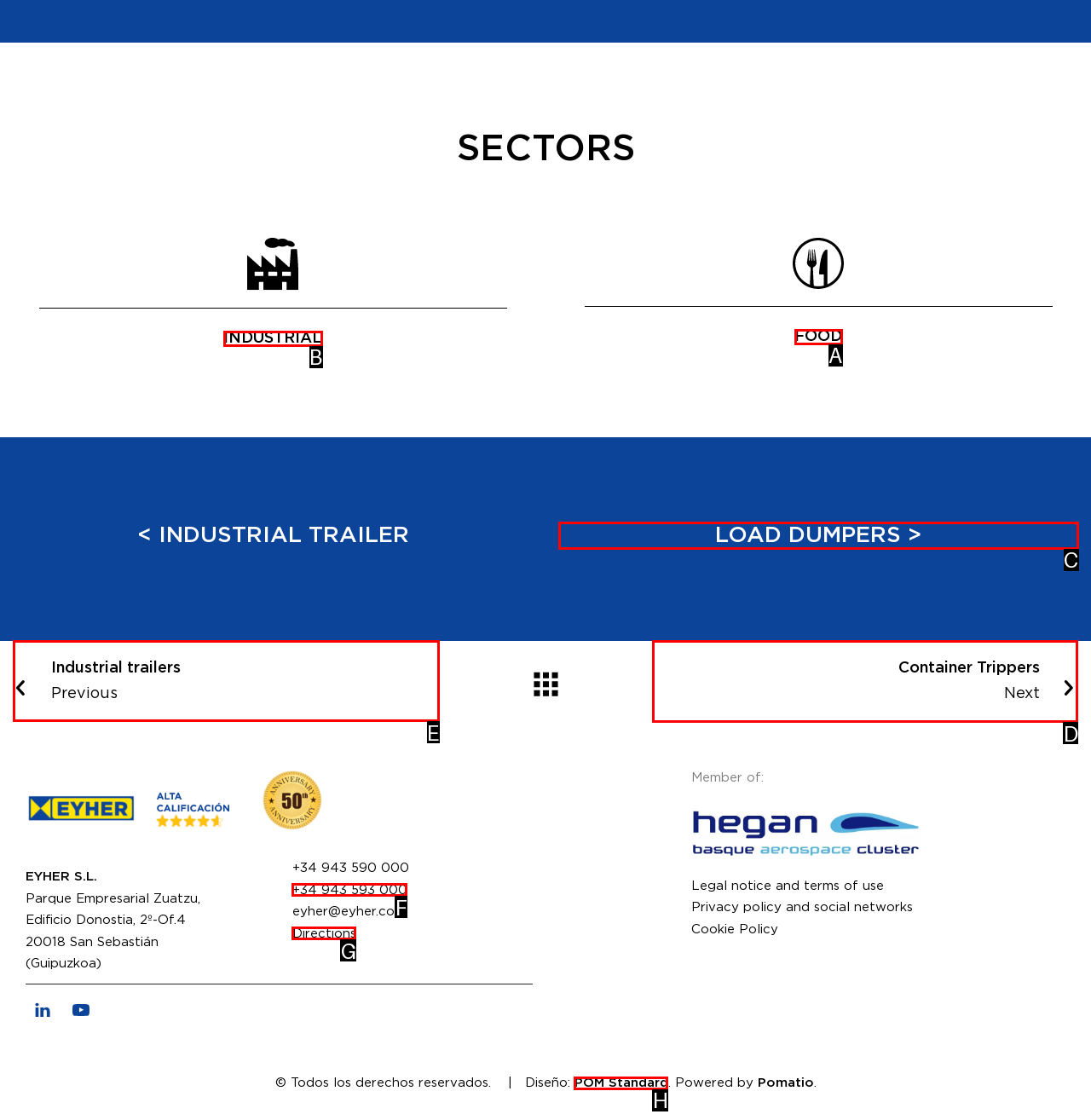Please identify the correct UI element to click for the task: Click on Container Trippers Next Respond with the letter of the appropriate option.

D